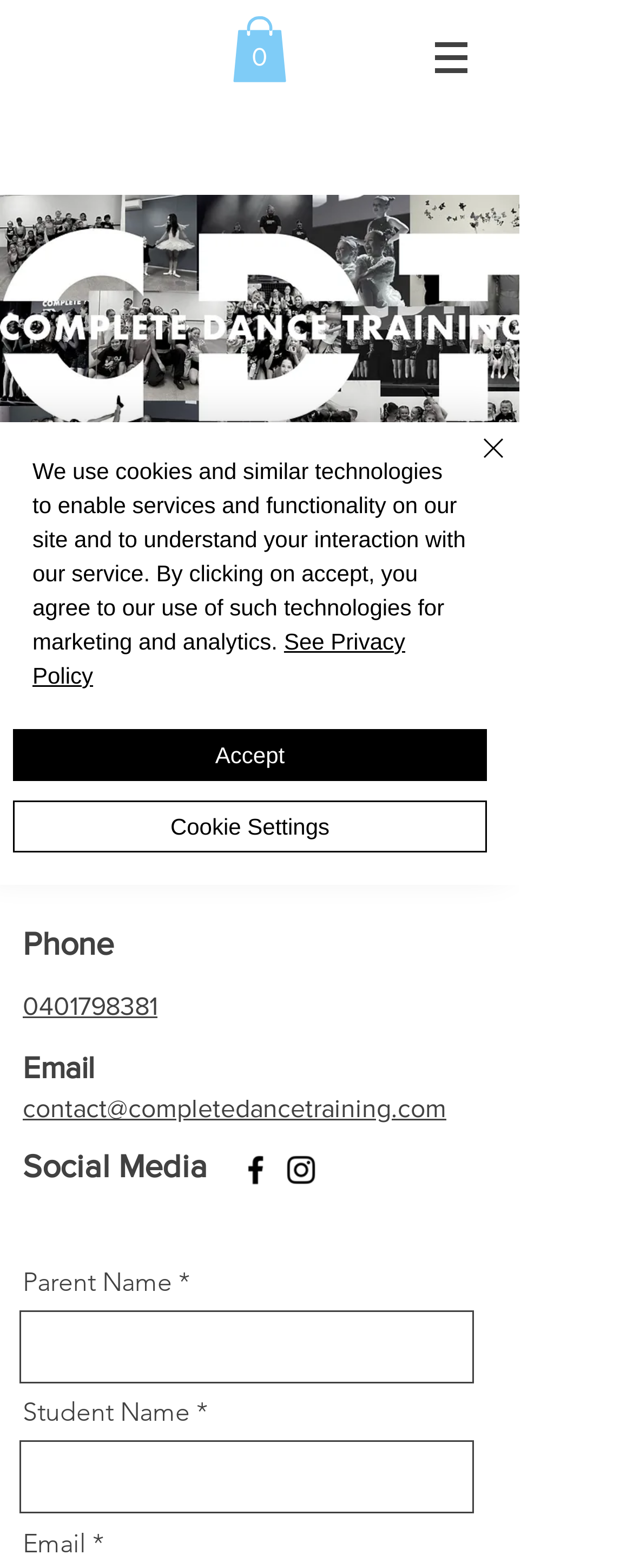Please provide the bounding box coordinates for the element that needs to be clicked to perform the instruction: "Fill in the Parent Name field". The coordinates must consist of four float numbers between 0 and 1, formatted as [left, top, right, bottom].

[0.031, 0.836, 0.749, 0.883]